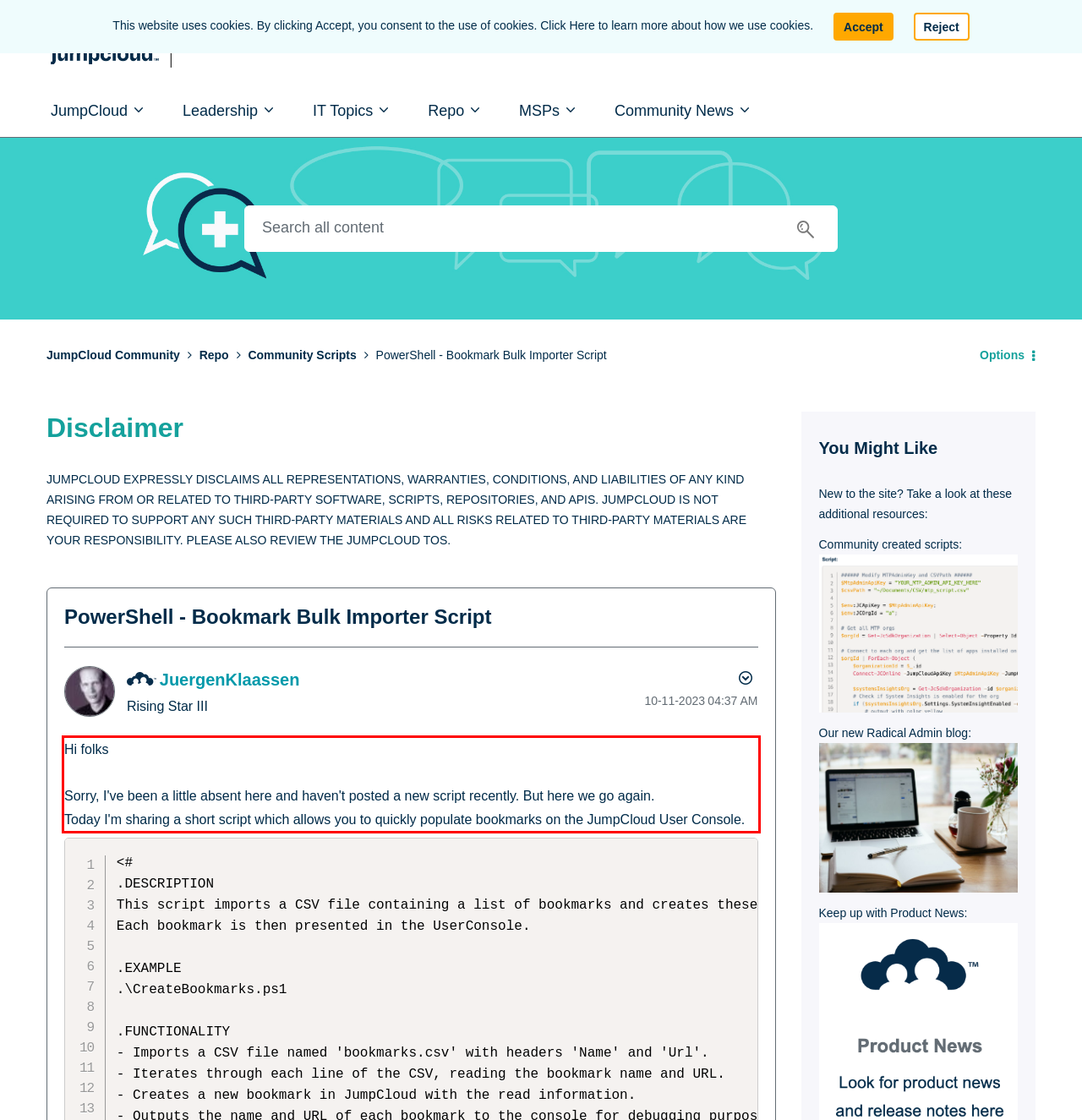You are given a screenshot of a webpage with a UI element highlighted by a red bounding box. Please perform OCR on the text content within this red bounding box.

Hi folks Sorry, I've been a little absent here and haven't posted a new script recently. But here we go again. Today I'm sharing a short script which allows you to quickly populate bookmarks on the JumpCloud User Console.